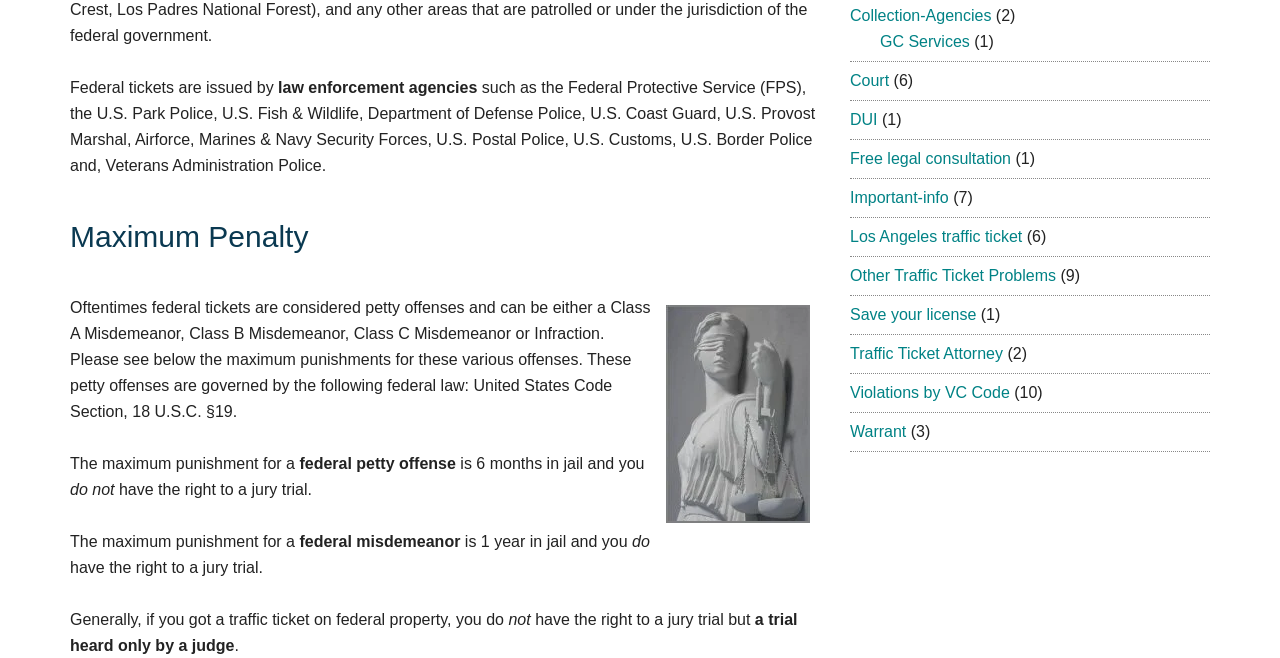Please reply with a single word or brief phrase to the question: 
How many links are there in the webpage?

15